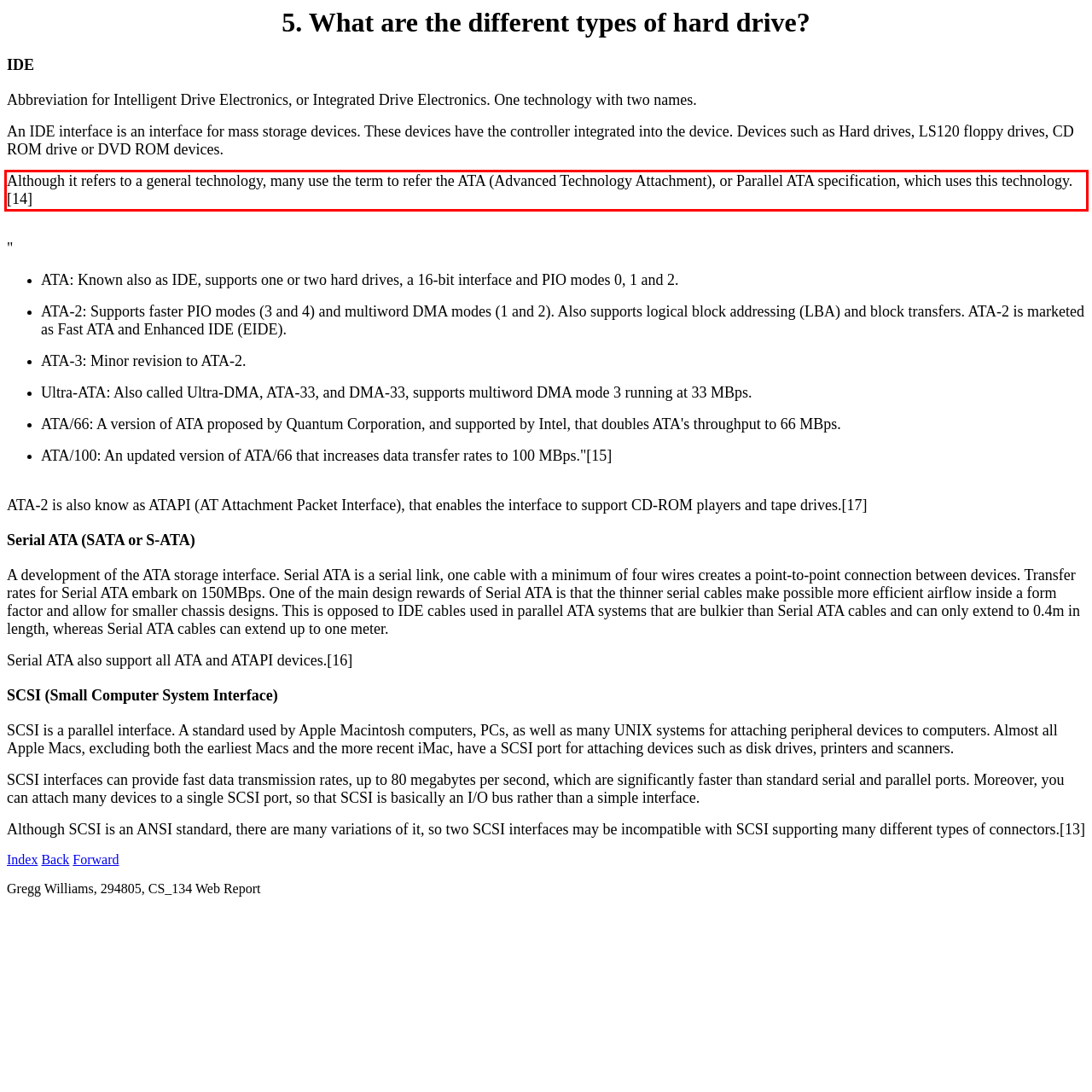With the provided screenshot of a webpage, locate the red bounding box and perform OCR to extract the text content inside it.

Although it refers to a general technology, many use the term to refer the ATA (Advanced Technology Attachment), or Parallel ATA specification, which uses this technology.[14]